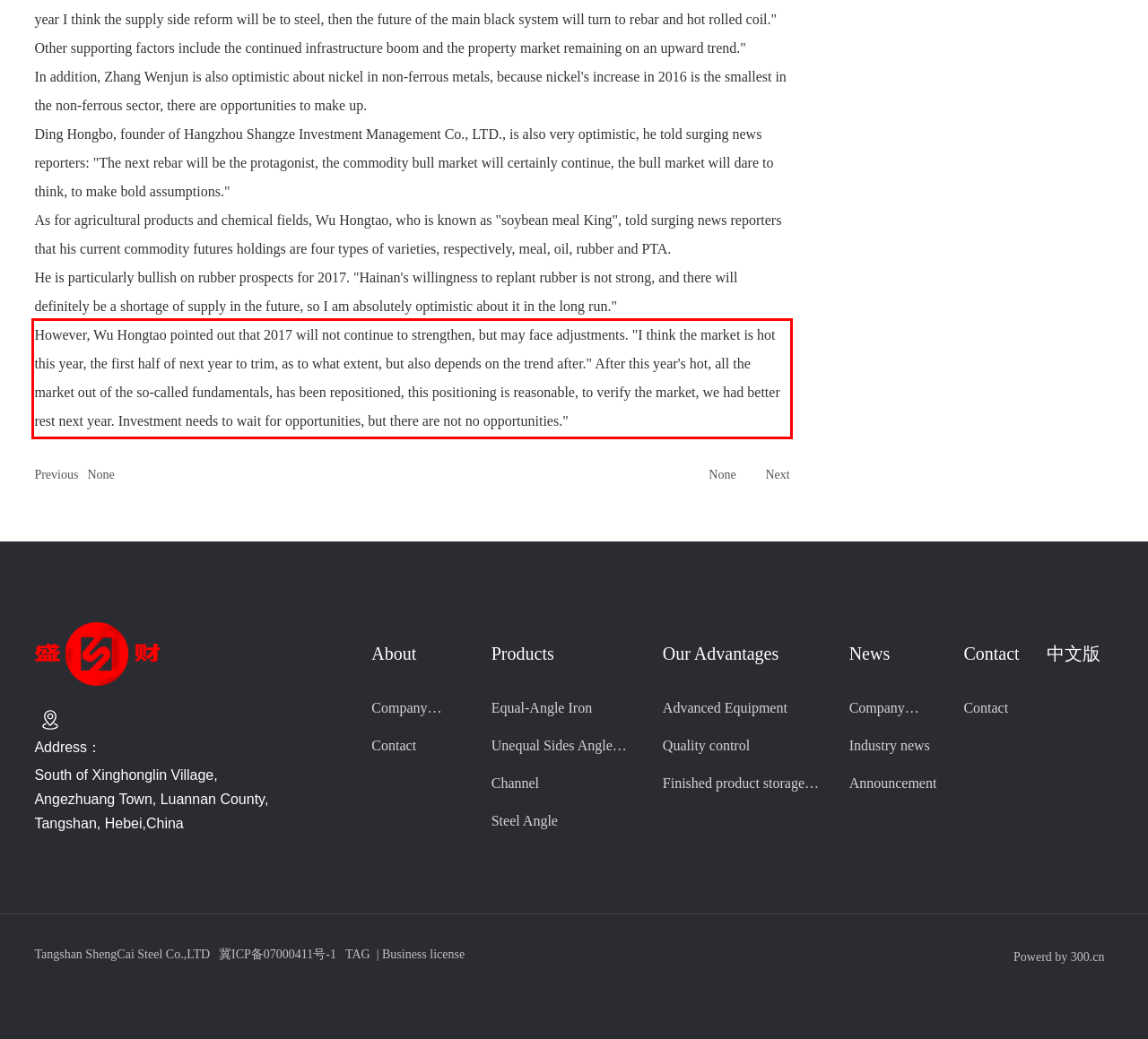Observe the screenshot of the webpage that includes a red rectangle bounding box. Conduct OCR on the content inside this red bounding box and generate the text.

However, Wu Hongtao pointed out that 2017 will not continue to strengthen, but may face adjustments. "I think the market is hot this year, the first half of next year to trim, as to what extent, but also depends on the trend after." After this year's hot, all the market out of the so-called fundamentals, has been repositioned, this positioning is reasonable, to verify the market, we had better rest next year. Investment needs to wait for opportunities, but there are not no opportunities."